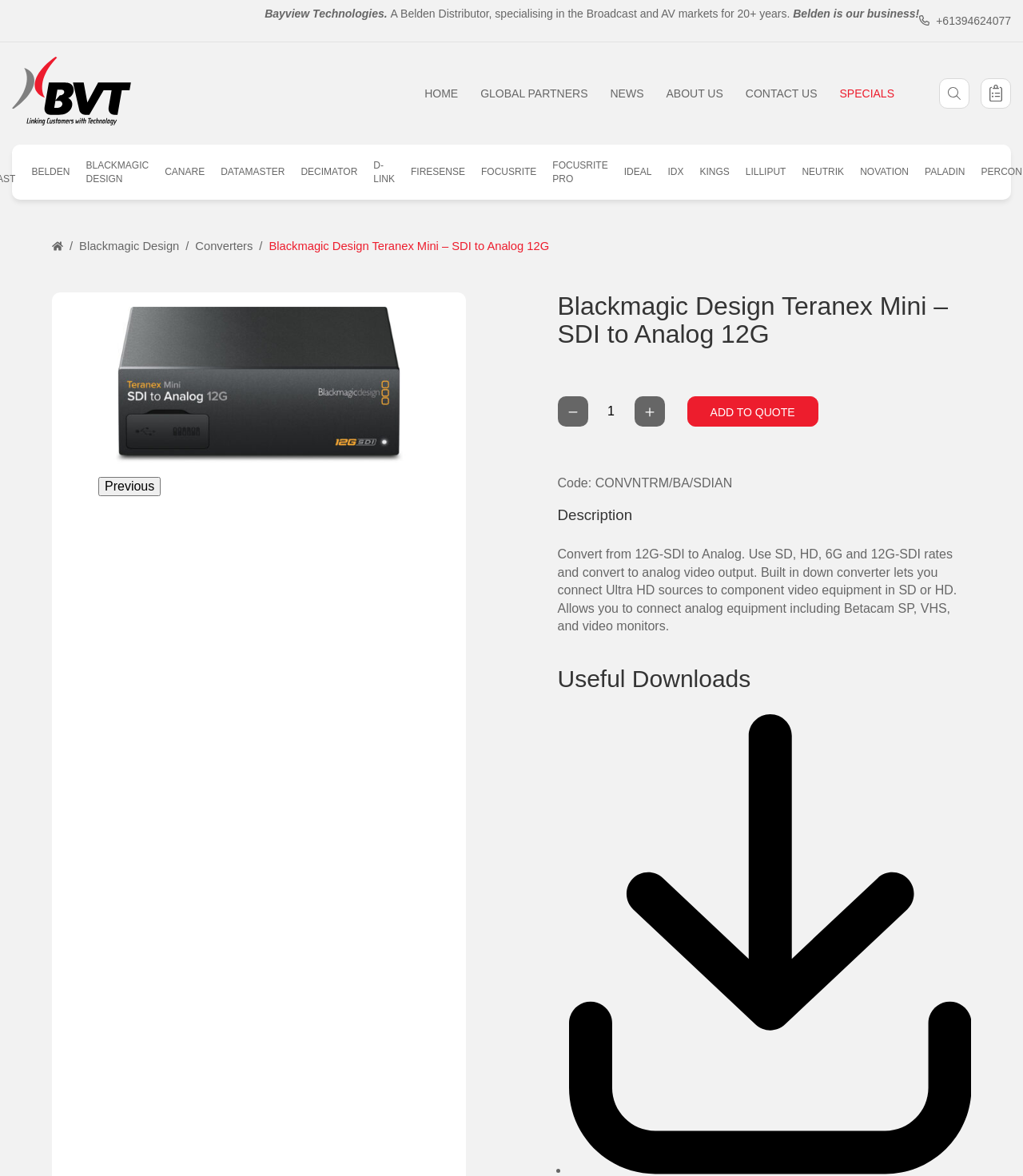Extract the main heading text from the webpage.

Blackmagic Design Teranex Mini – SDI to Analog 12G